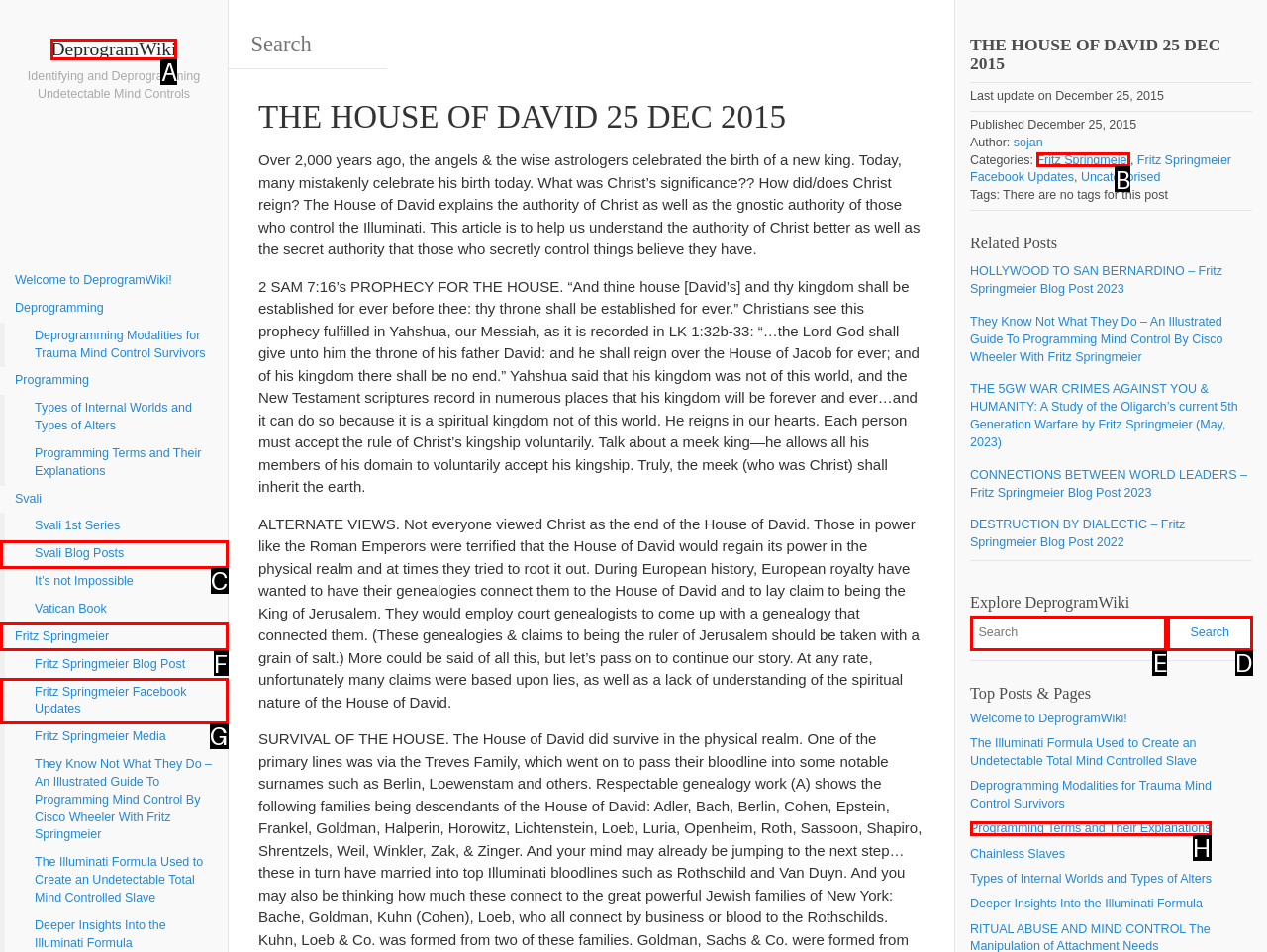Identify the HTML element to click to fulfill this task: Search for something
Answer with the letter from the given choices.

E